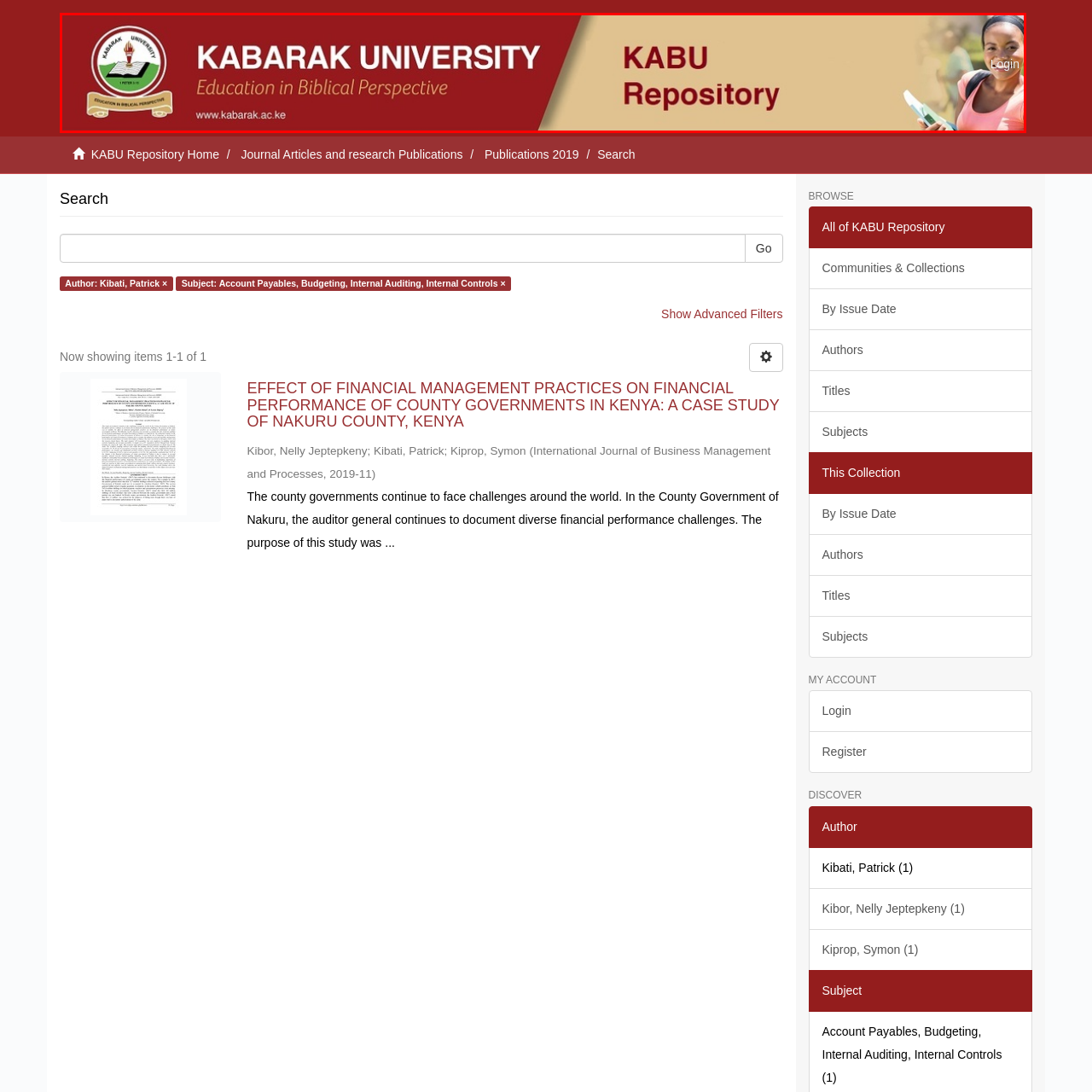Give a detailed description of the image area outlined by the red box.

The image features the header of the Kabarak University online repository, prominently displaying the university's logo and name. The text reads "KABARAK UNIVERSITY" in bold white letters against a deep red background, coupled with the slogan "Education in Biblical Perspective," reinforcing the institution’s educational mission. To the right, the term "KABU Repository" is highlighted, representing the university's digital archive for scholarly works and publications. The design incorporates a photograph of a student engaged in an academic activity, suggesting an emphasis on learning and community. A "Login" button is also visible, emphasizing accessibility for users wishing to access resources within the repository. This header serves as a welcoming introduction to the university’s extensive collection of academic materials.